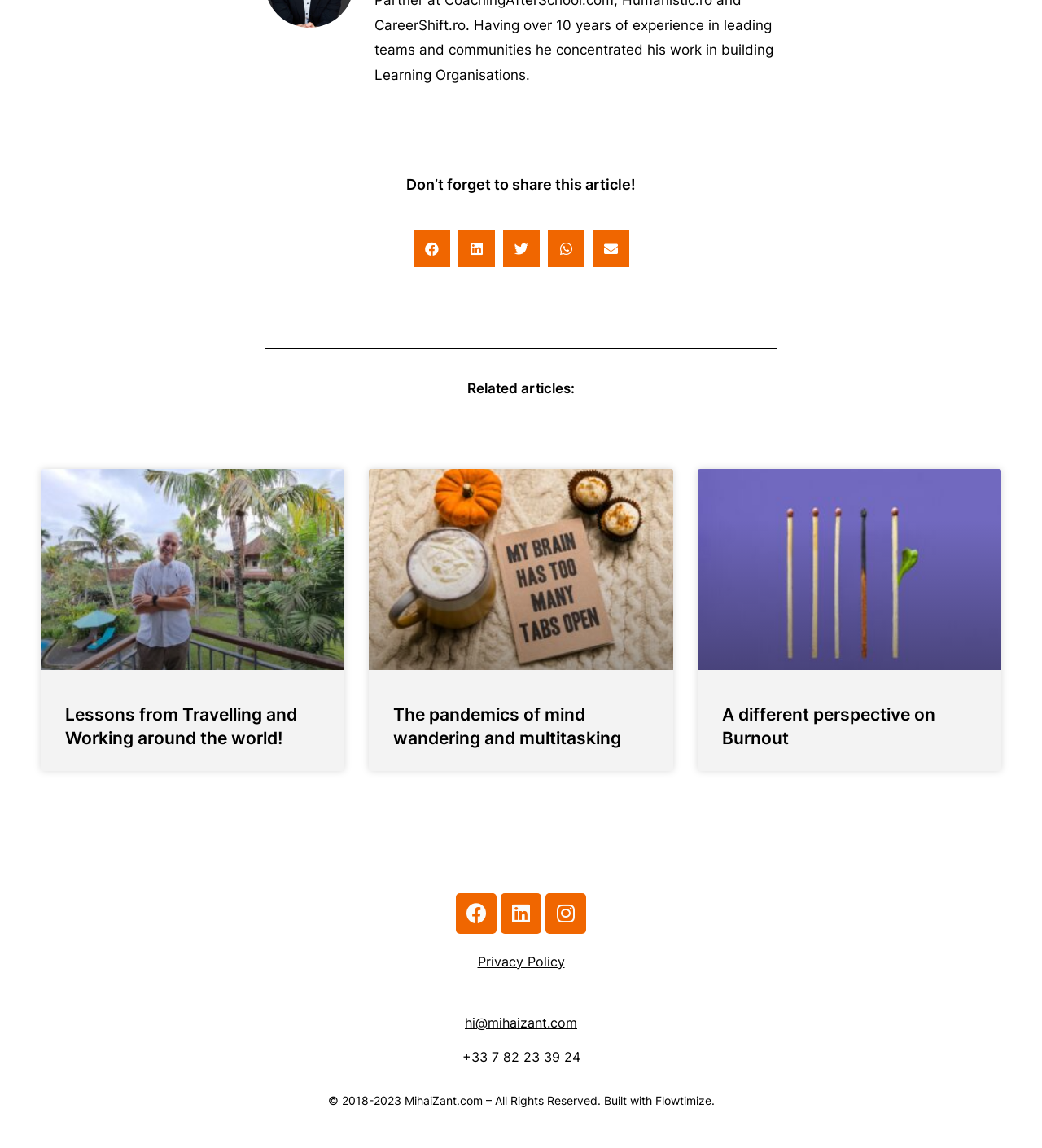What is the name of the platform used to build the website?
Using the image, elaborate on the answer with as much detail as possible.

The website's footer mentions 'Built with Flowtimize', which suggests that Flowtimize is the platform used to build the website.